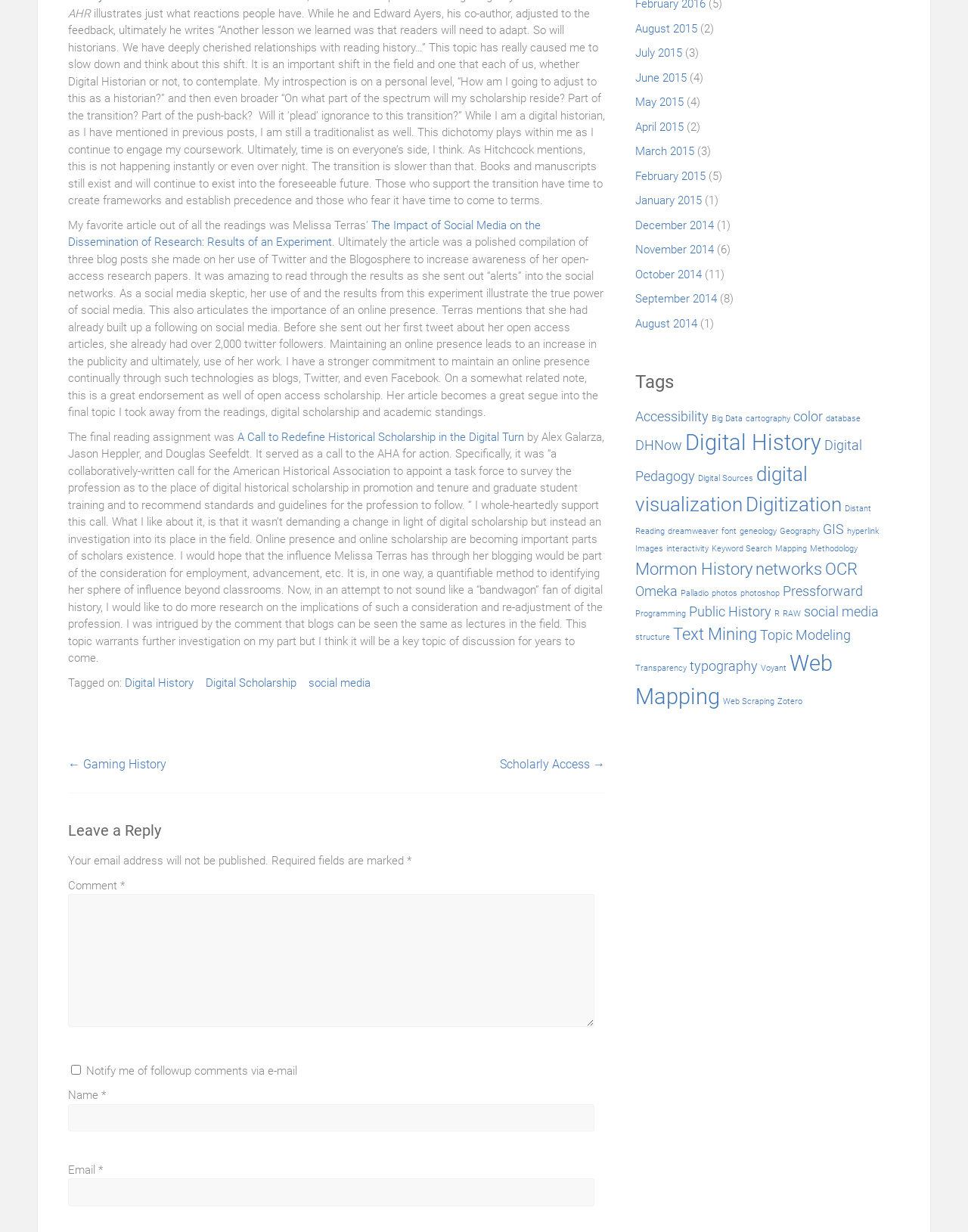Specify the bounding box coordinates (top-left x, top-left y, bottom-right x, bottom-right y) of the UI element in the screenshot that matches this description: Scholarly Access →

[0.516, 0.61, 0.625, 0.631]